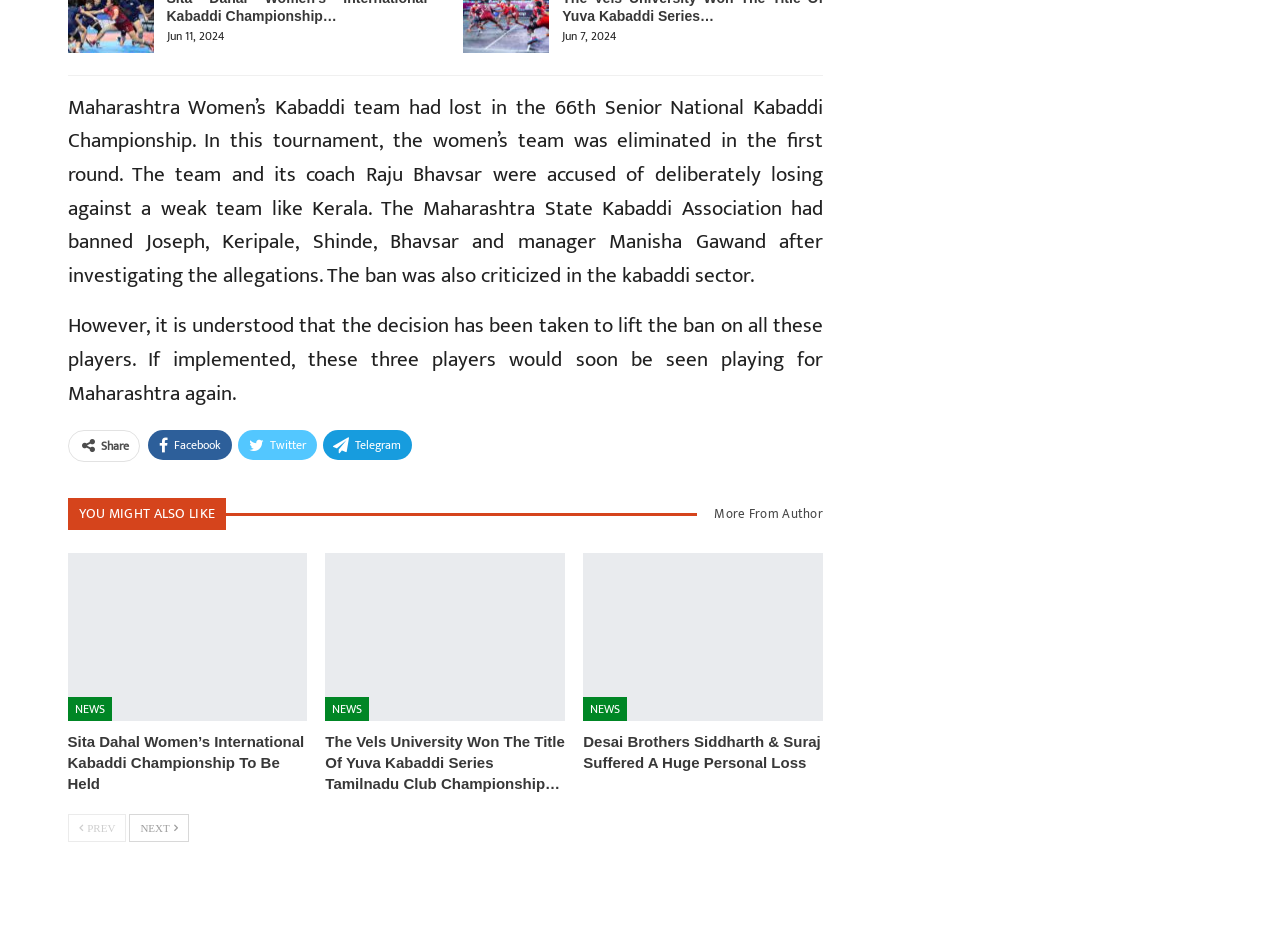Locate the bounding box coordinates of the area you need to click to fulfill this instruction: 'Read news about The Vels University Won The Title Of Yuva Kabaddi Series Tamilnadu Club Championship 2024'. The coordinates must be in the form of four float numbers ranging from 0 to 1: [left, top, right, bottom].

[0.254, 0.592, 0.442, 0.771]